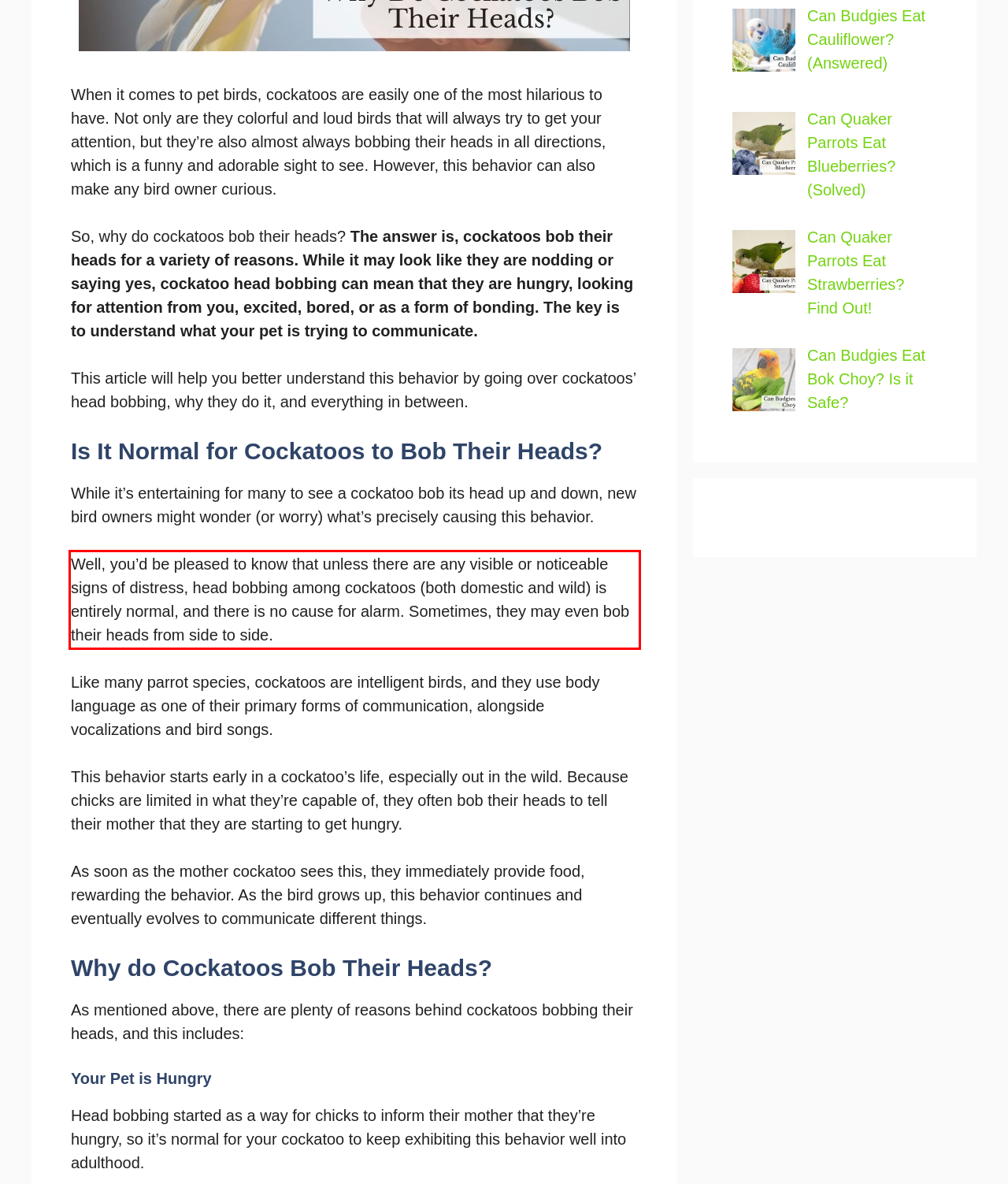Given a webpage screenshot, identify the text inside the red bounding box using OCR and extract it.

Well, you’d be pleased to know that unless there are any visible or noticeable signs of distress, head bobbing among cockatoos (both domestic and wild) is entirely normal, and there is no cause for alarm. Sometimes, they may even bob their heads from side to side.